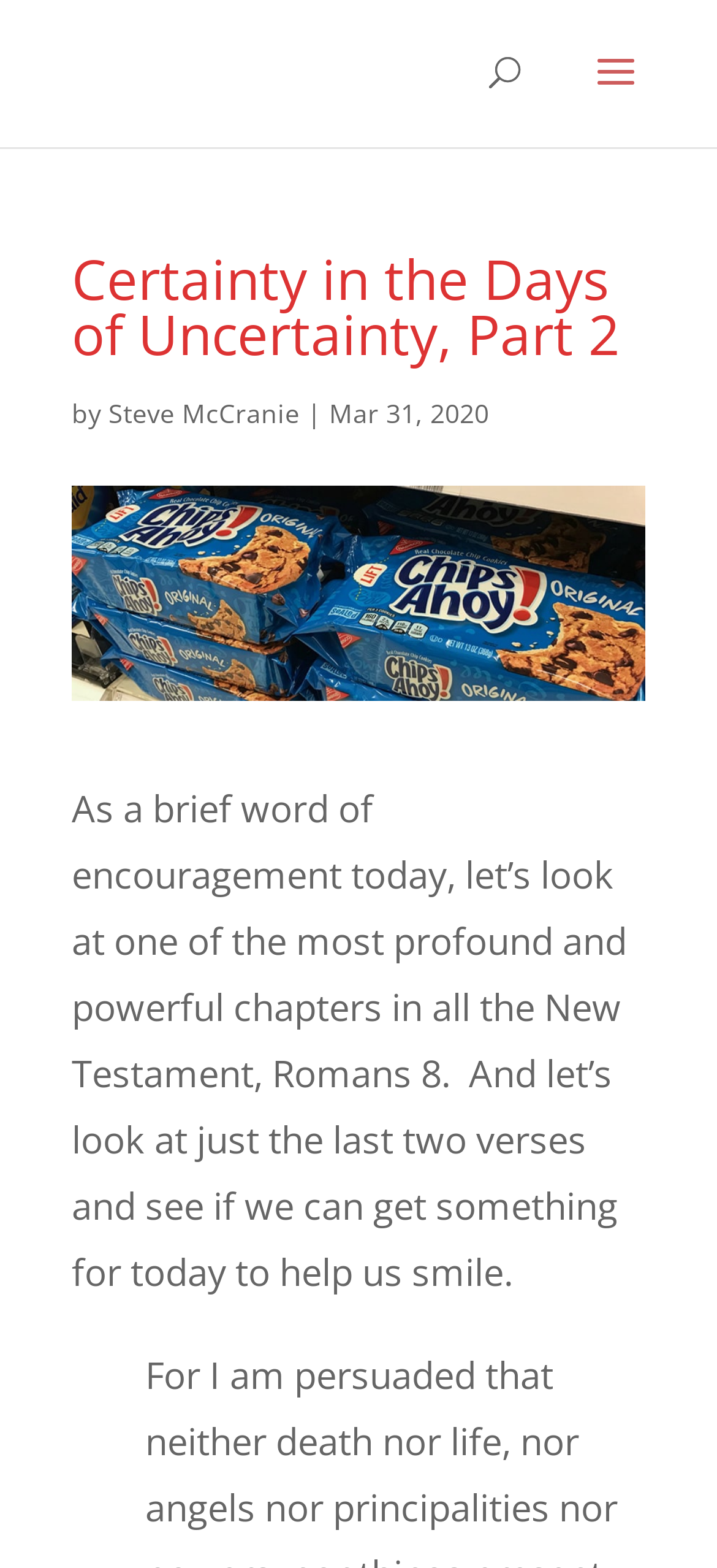Reply to the question with a single word or phrase:
What is the date of the article?

Mar 31, 2020